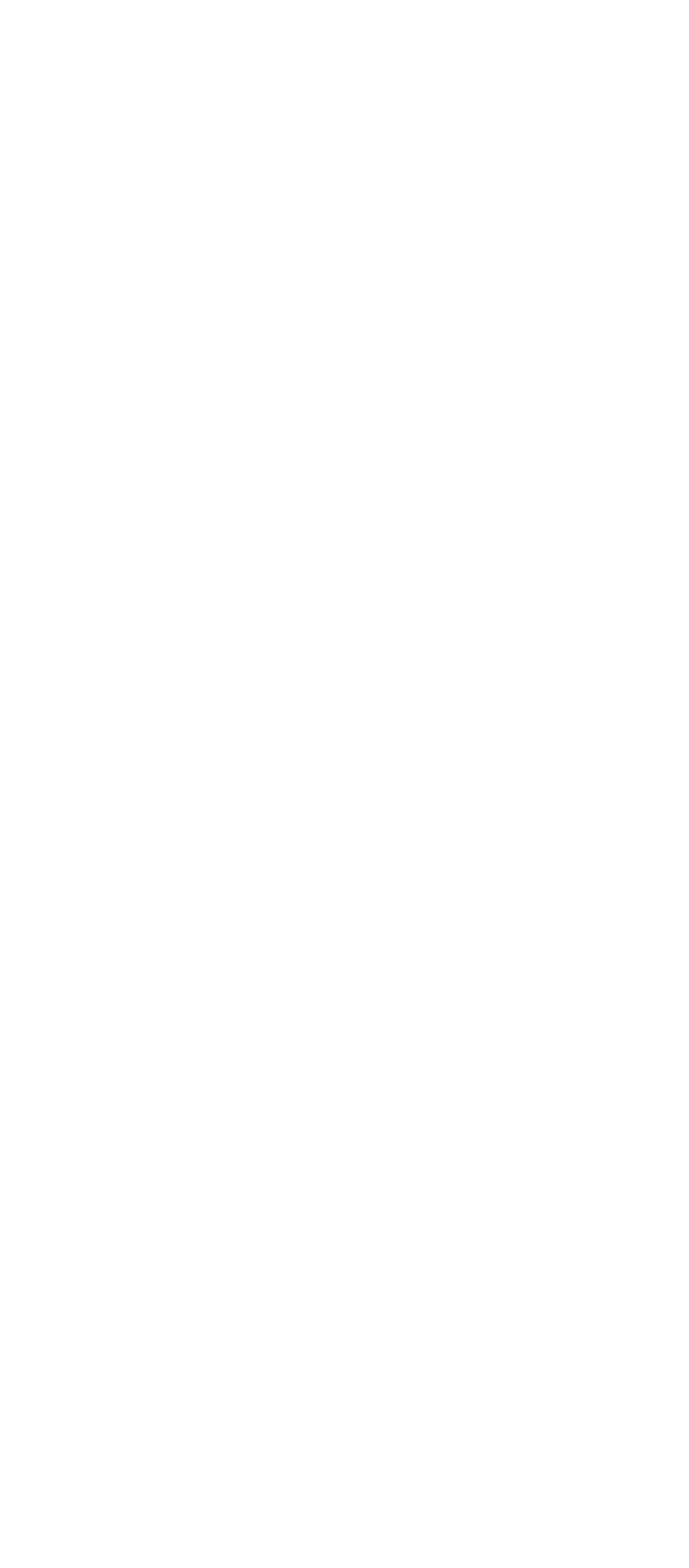How many support services are listed for e-commerce platforms?
From the image, provide a succinct answer in one word or a short phrase.

4